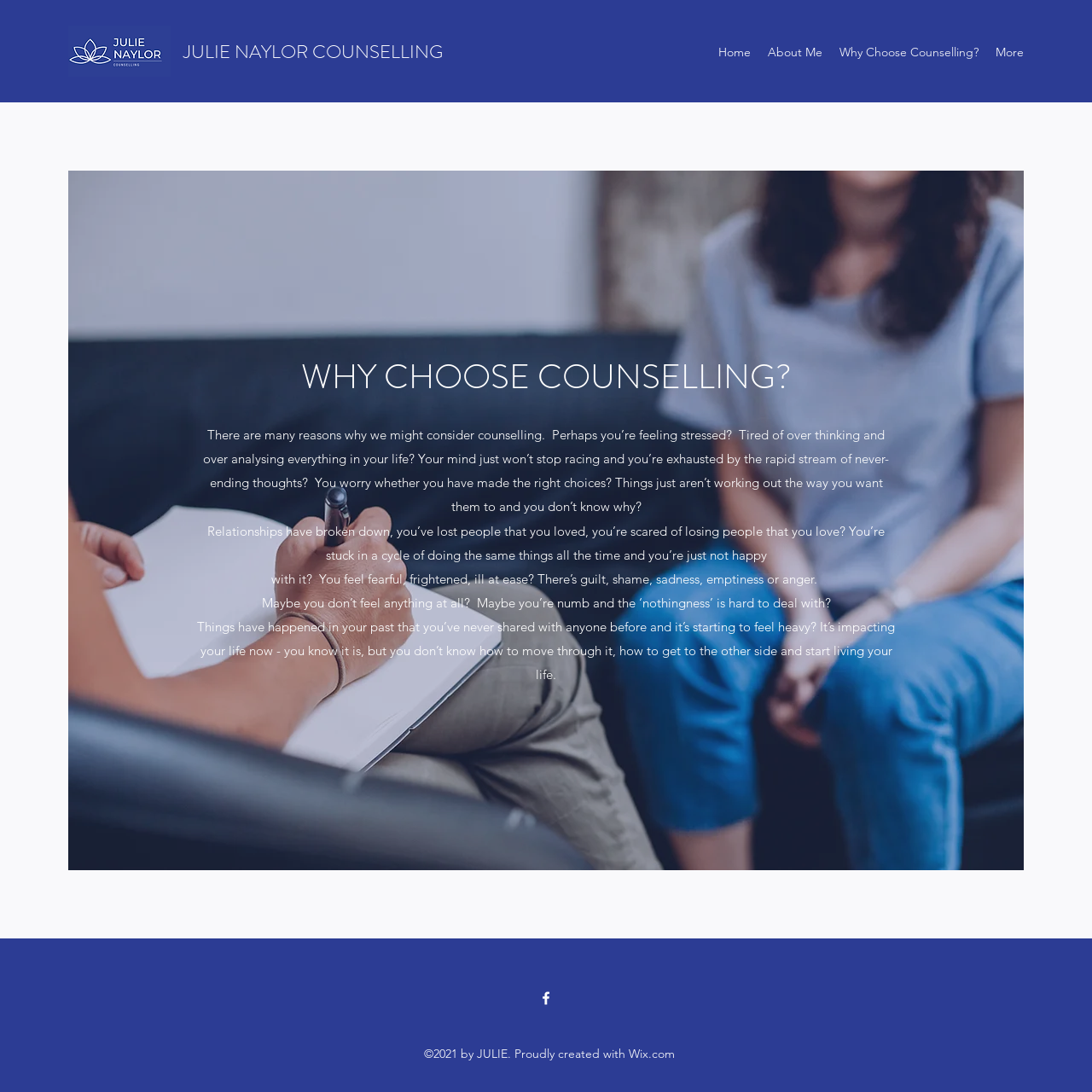What is the profession of the person in the image?
With the help of the image, please provide a detailed response to the question.

Based on the image description 'Psychologist Session' and the context of the webpage, it can be inferred that the person in the image is a psychologist.